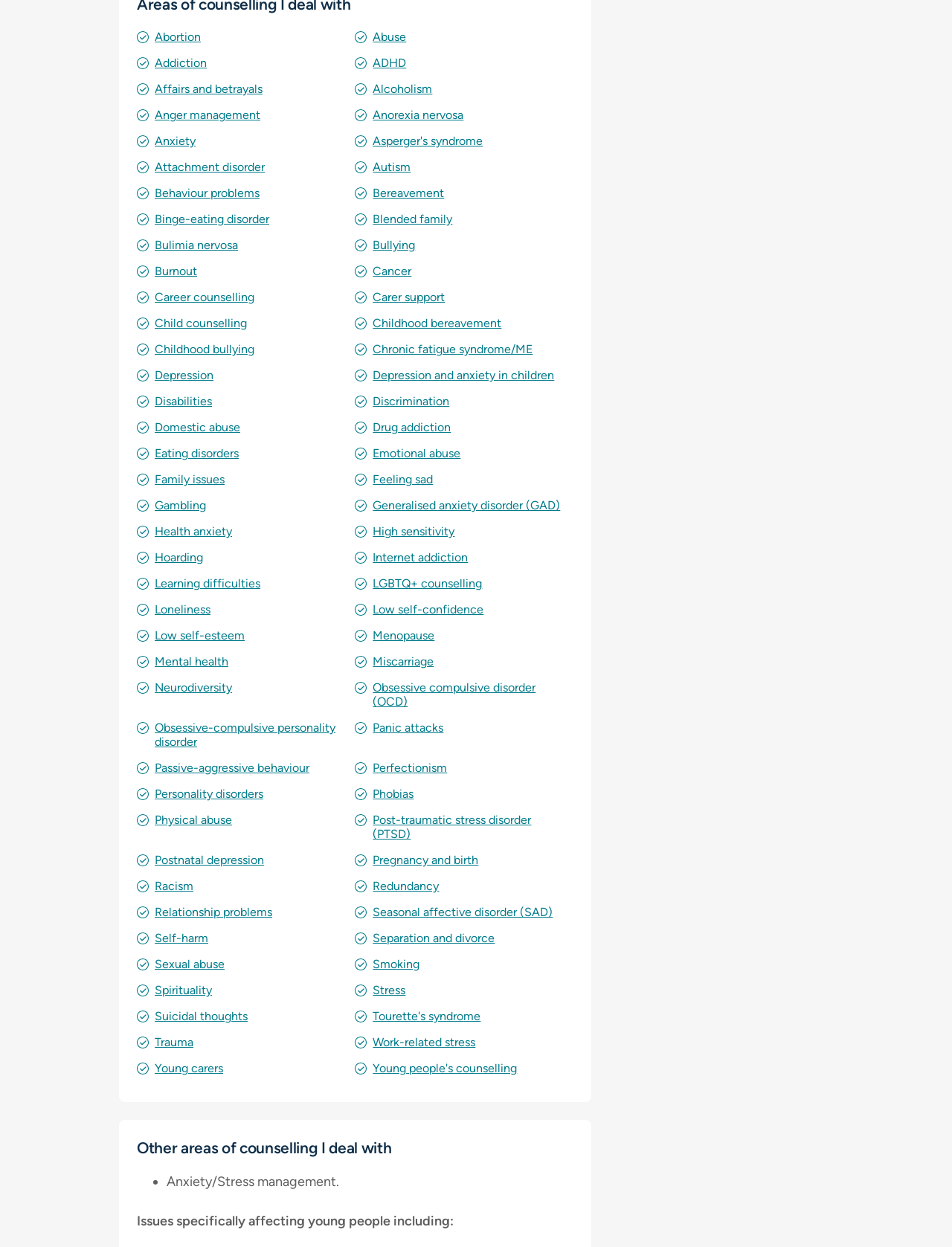Respond to the following question with a brief word or phrase:
Are there any images on this webpage?

Yes